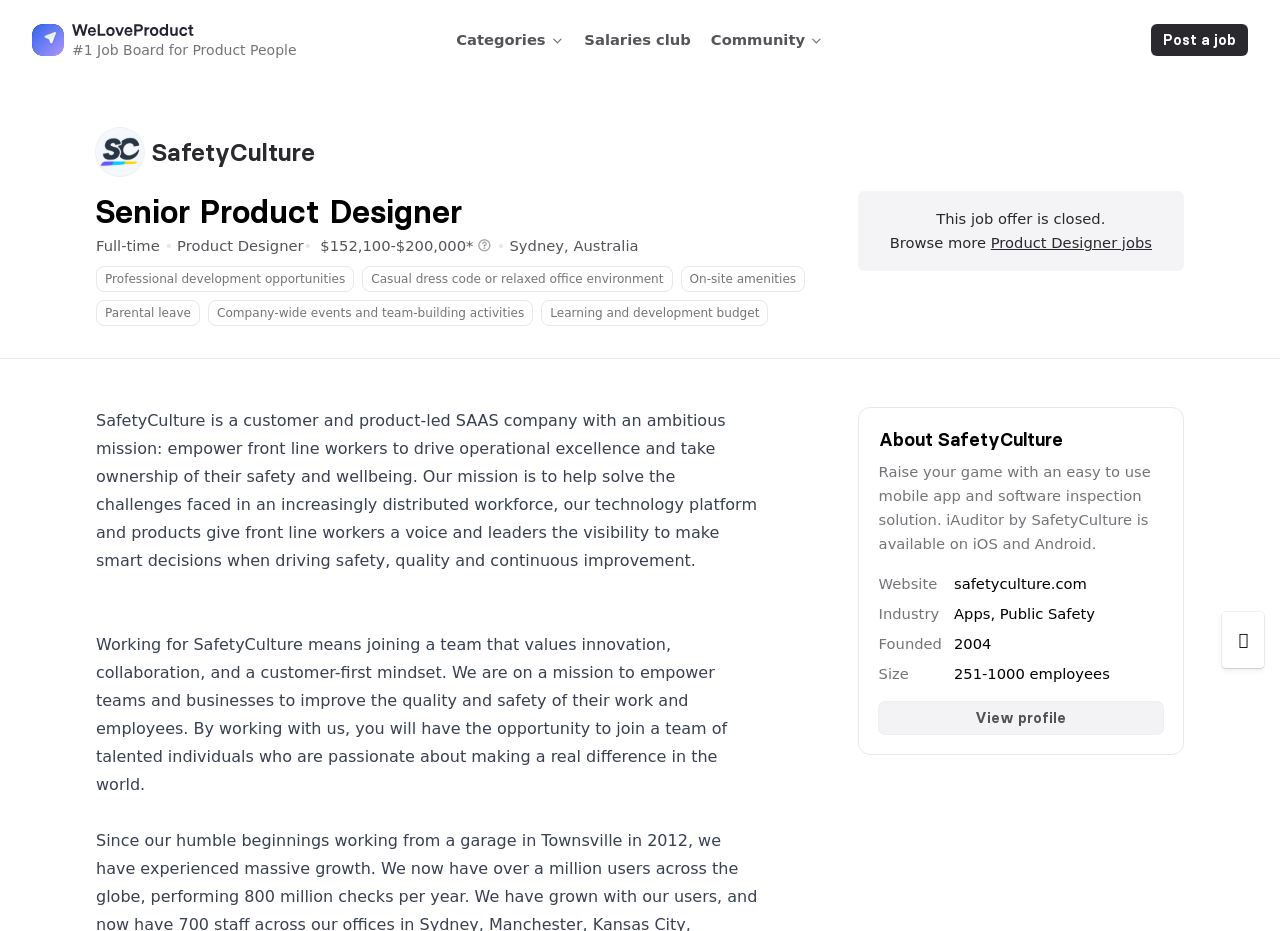Pinpoint the bounding box coordinates of the area that must be clicked to complete this instruction: "Browse more jobs".

[0.695, 0.251, 0.774, 0.269]